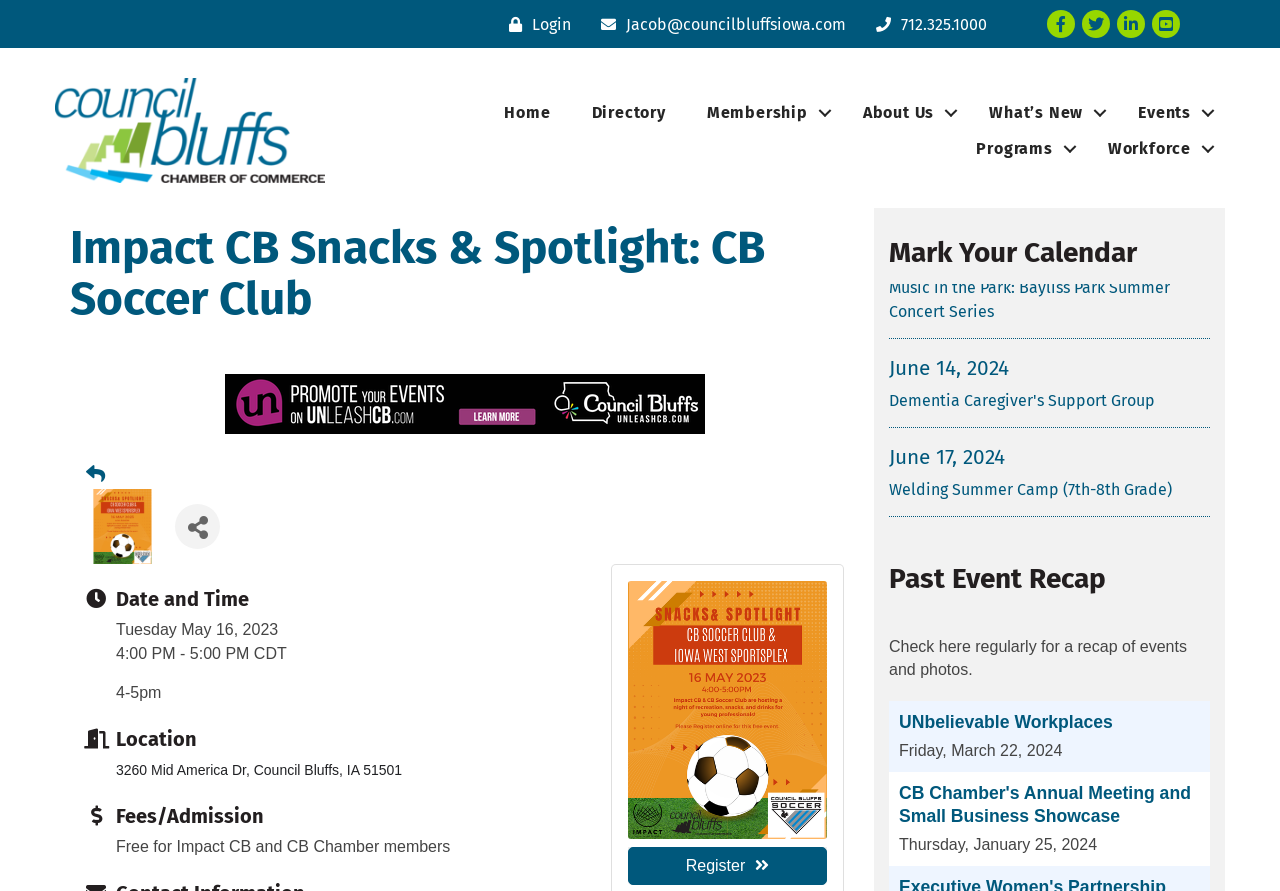Locate the bounding box coordinates of the area to click to fulfill this instruction: "Visit the Council Bluffs Chamber of Commerce website". The bounding box should be presented as four float numbers between 0 and 1, in the order [left, top, right, bottom].

[0.043, 0.135, 0.254, 0.156]